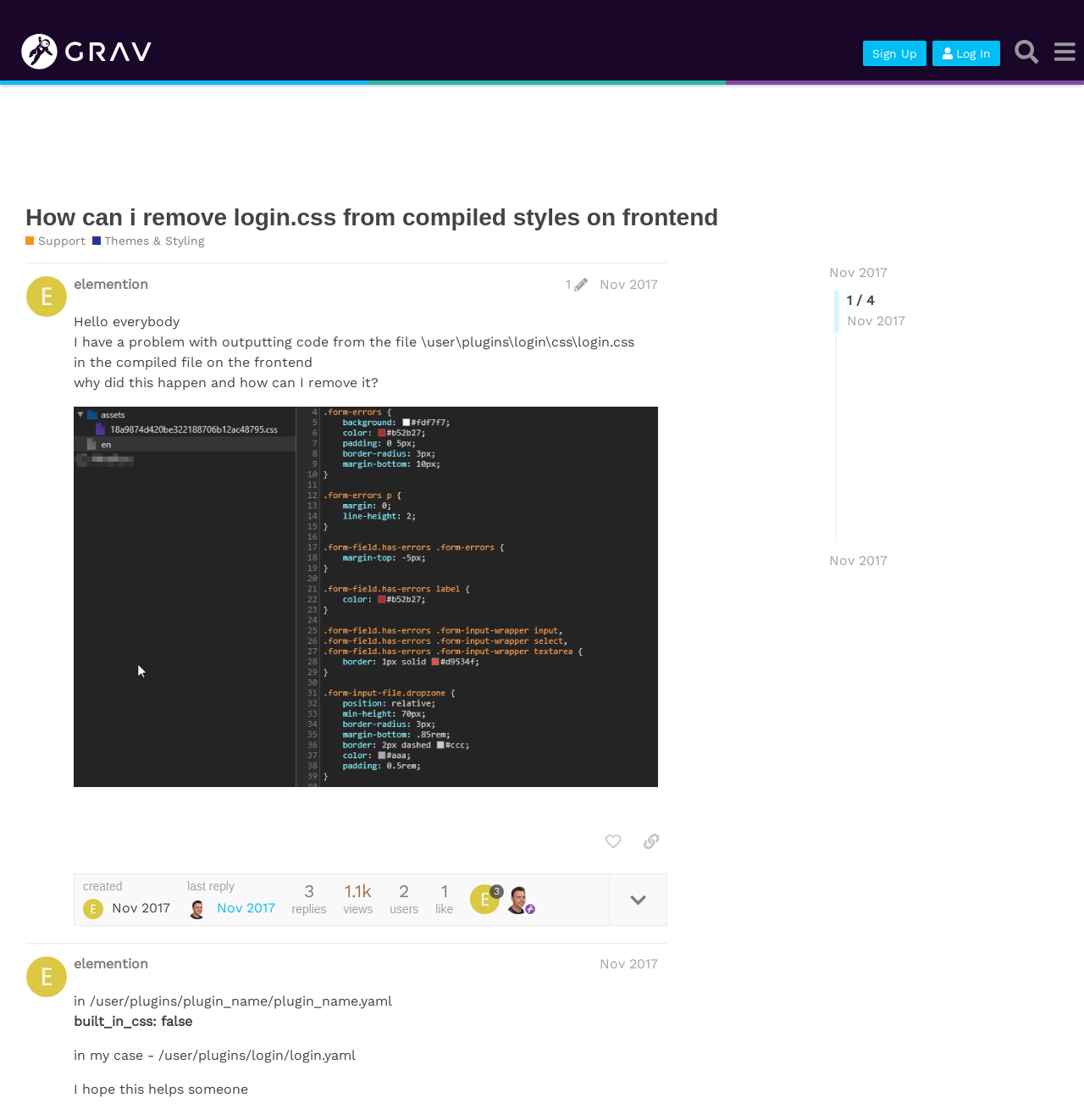From the webpage screenshot, predict the bounding box of the UI element that matches this description: "​".

[0.929, 0.029, 0.965, 0.063]